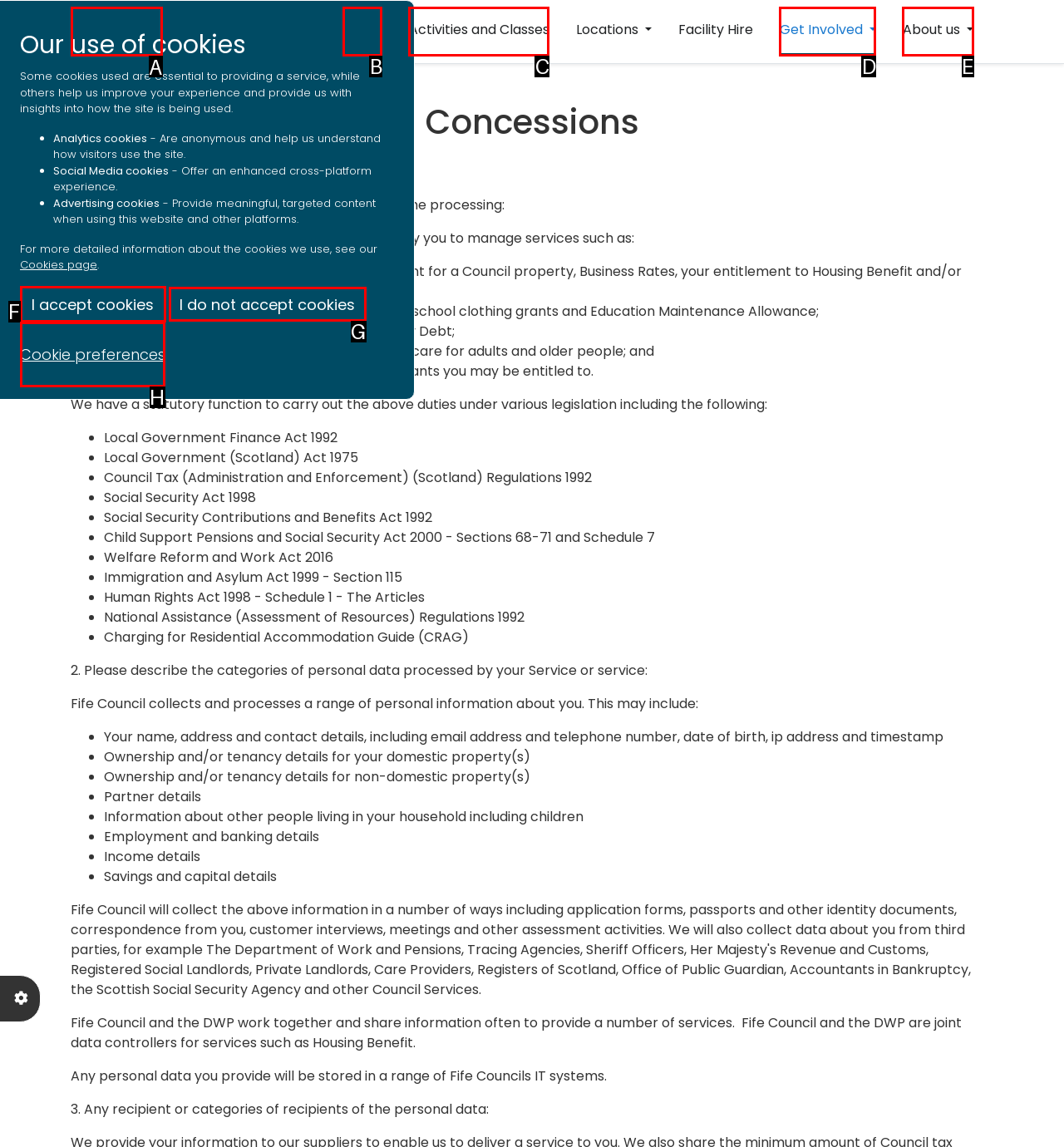Tell me which one HTML element I should click to complete the following task: Click Cookie preferences Answer with the option's letter from the given choices directly.

H